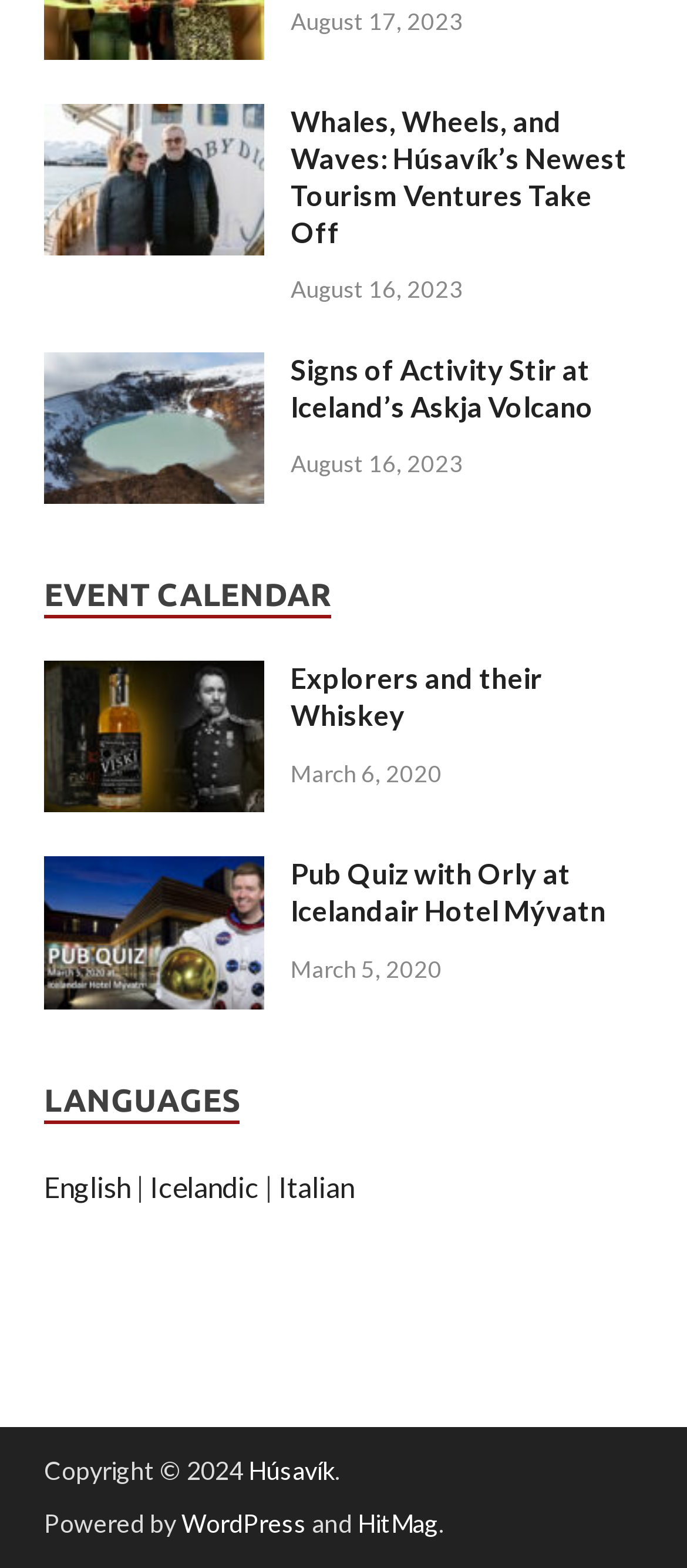Determine the bounding box coordinates of the clickable element to complete this instruction: "Switch to Icelandic language". Provide the coordinates in the format of four float numbers between 0 and 1, [left, top, right, bottom].

[0.218, 0.746, 0.377, 0.767]